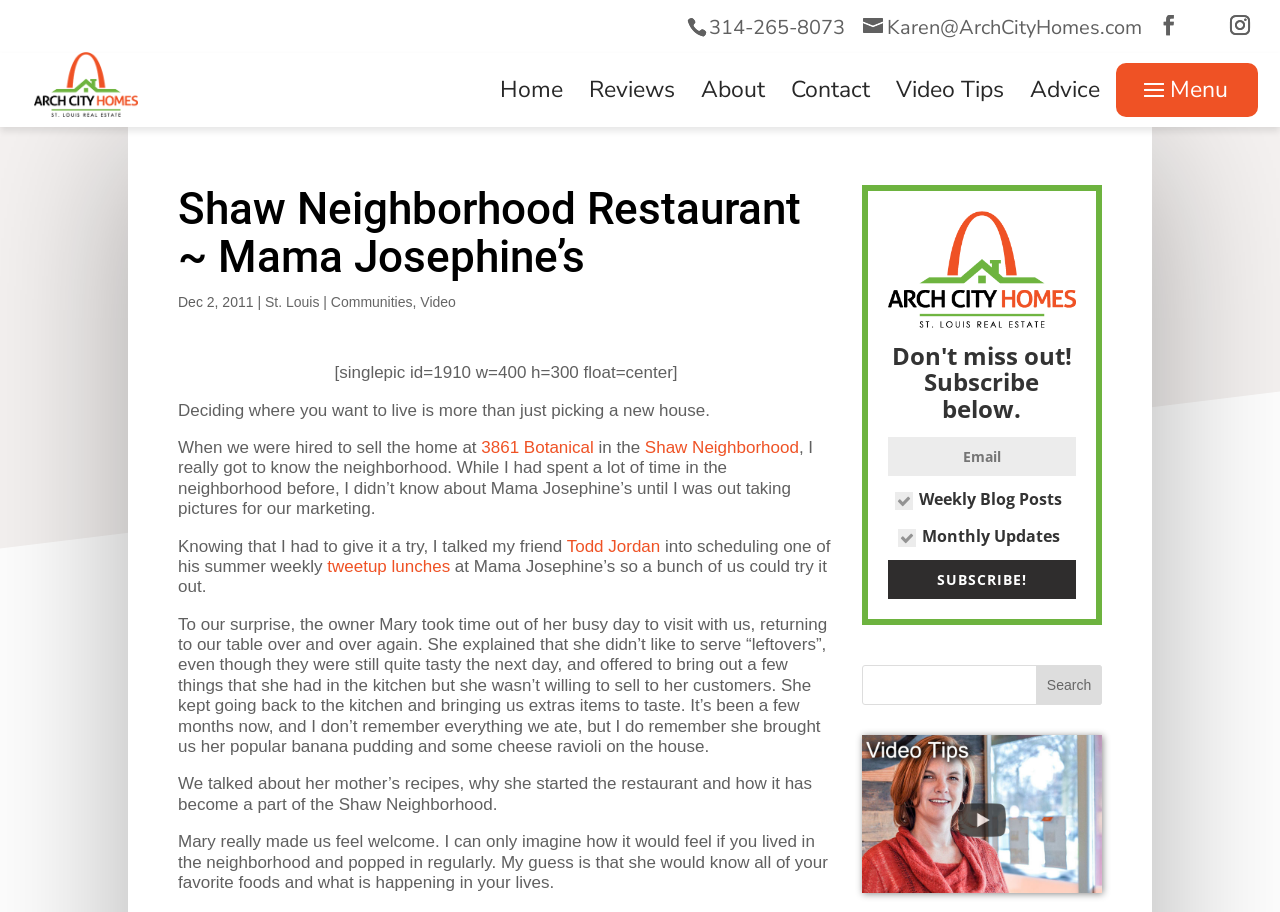Using the element description provided, determine the bounding box coordinates in the format (top-left x, top-left y, bottom-right x, bottom-right y). Ensure that all values are floating point numbers between 0 and 1. Element description: Contact

None